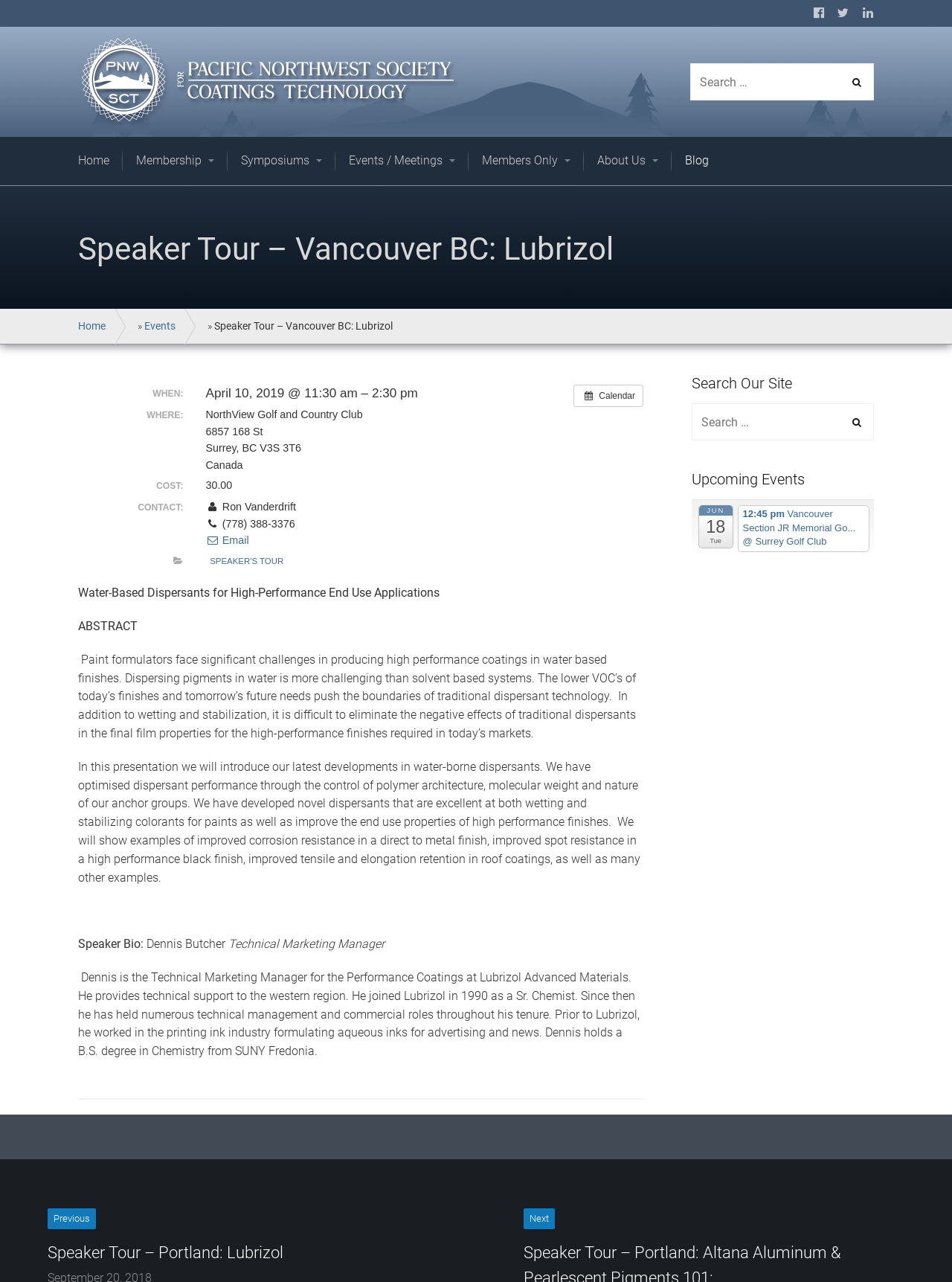Please specify the bounding box coordinates of the clickable region to carry out the following instruction: "Search for events". The coordinates should be four float numbers between 0 and 1, in the format [left, top, right, bottom].

[0.725, 0.049, 0.918, 0.078]